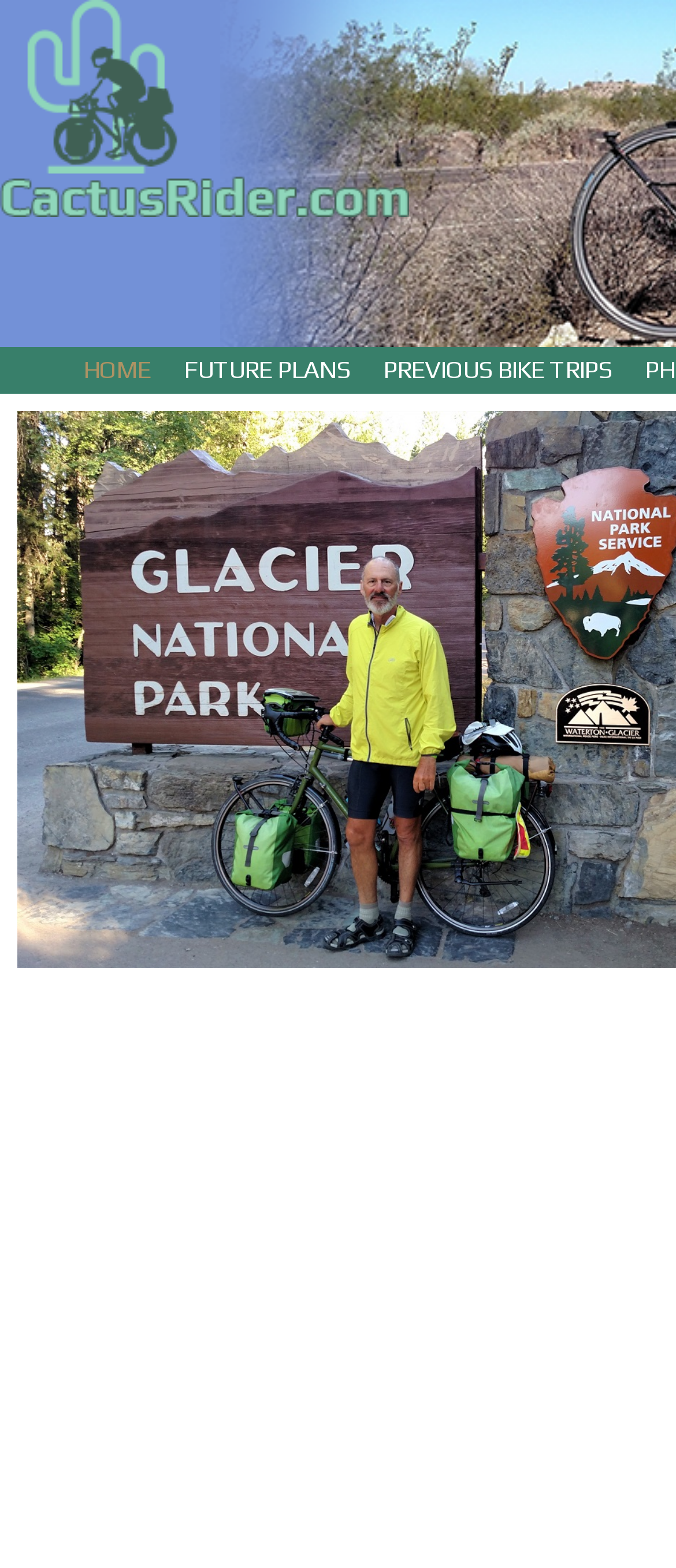Find the bounding box coordinates for the element described here: "alt="CactusRider.com"".

[0.0, 0.122, 0.605, 0.143]